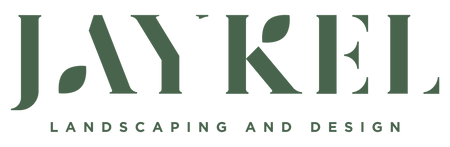Respond with a single word or phrase:
What font style is used in the logo?

Serif